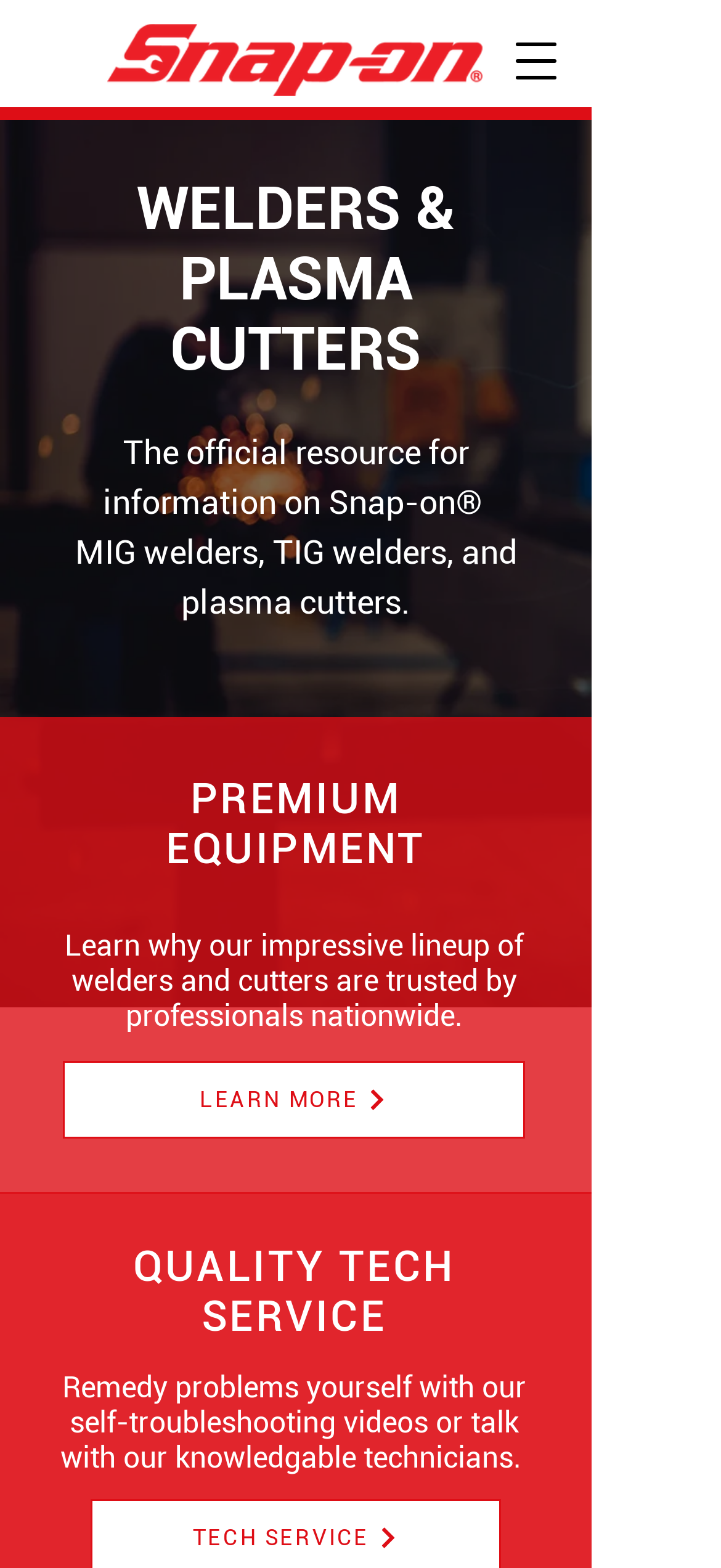Bounding box coordinates are to be given in the format (top-left x, top-left y, bottom-right x, bottom-right y). All values must be floating point numbers between 0 and 1. Provide the bounding box coordinate for the UI element described as: QUALITY TECH SERVICE

[0.185, 0.792, 0.631, 0.856]